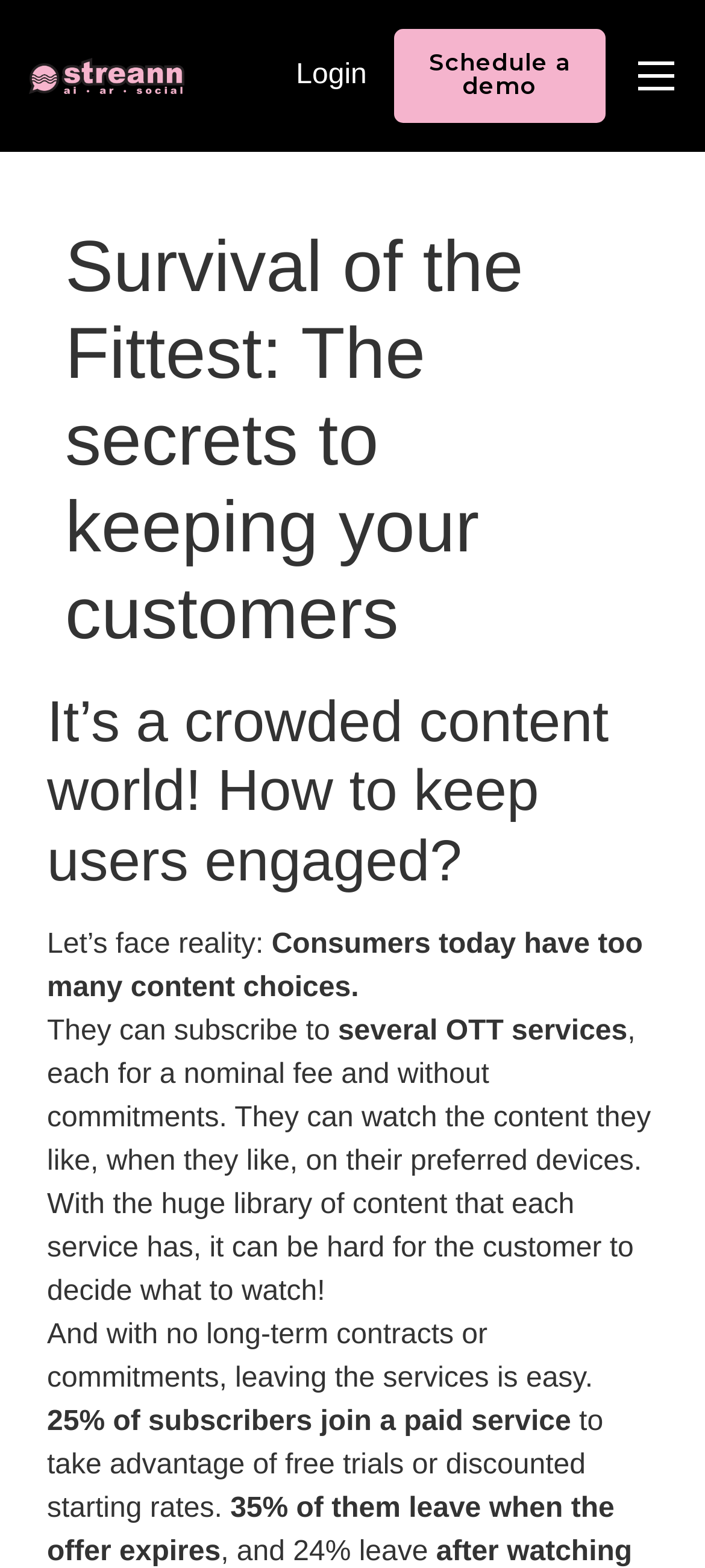What is the preferred way for users to watch content?
Please give a detailed and elaborate answer to the question based on the image.

The answer can be found in the static text on the webpage, which states 'They can watch the content they like, when they like, on their preferred devices'.